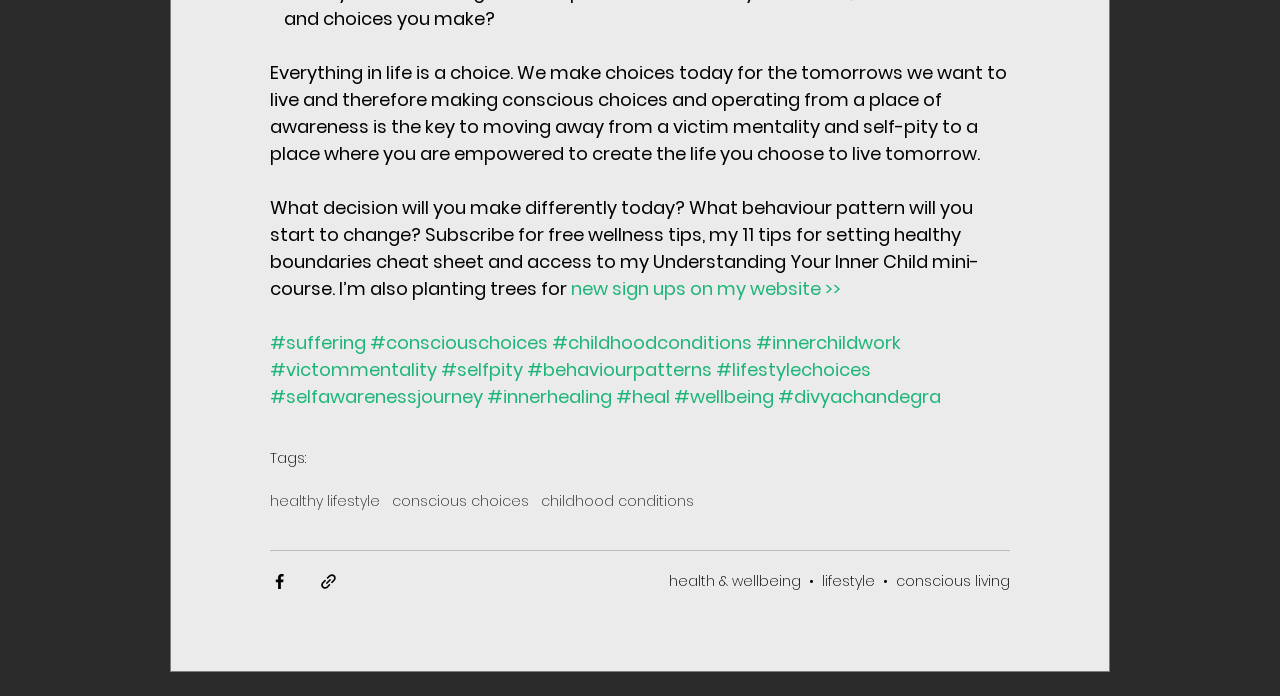Reply to the question with a single word or phrase:
What is the main topic of this webpage?

Wellbeing and lifestyle choices